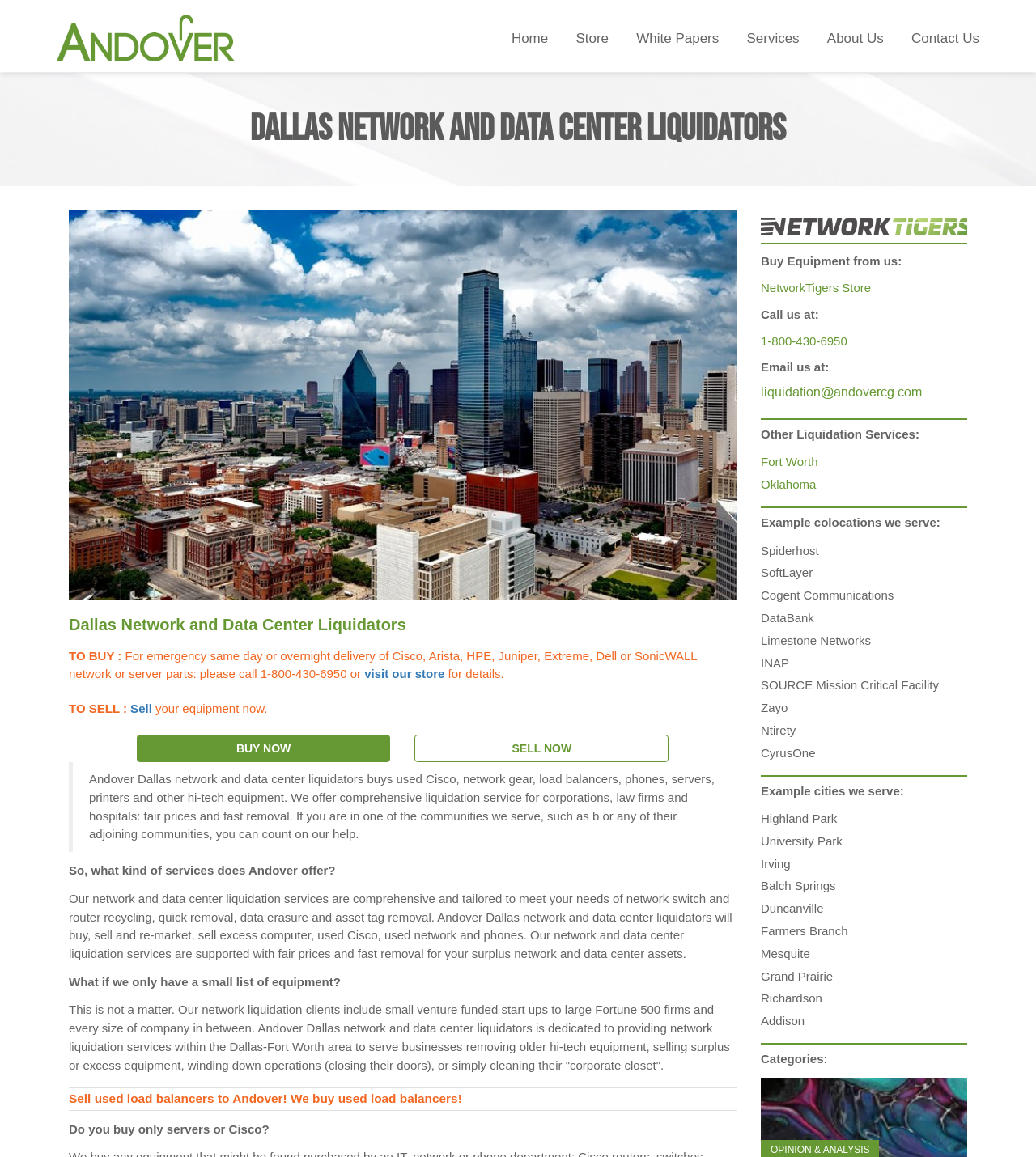Determine the bounding box coordinates of the area to click in order to meet this instruction: "Call the phone number for emergency delivery".

[0.066, 0.561, 0.673, 0.588]